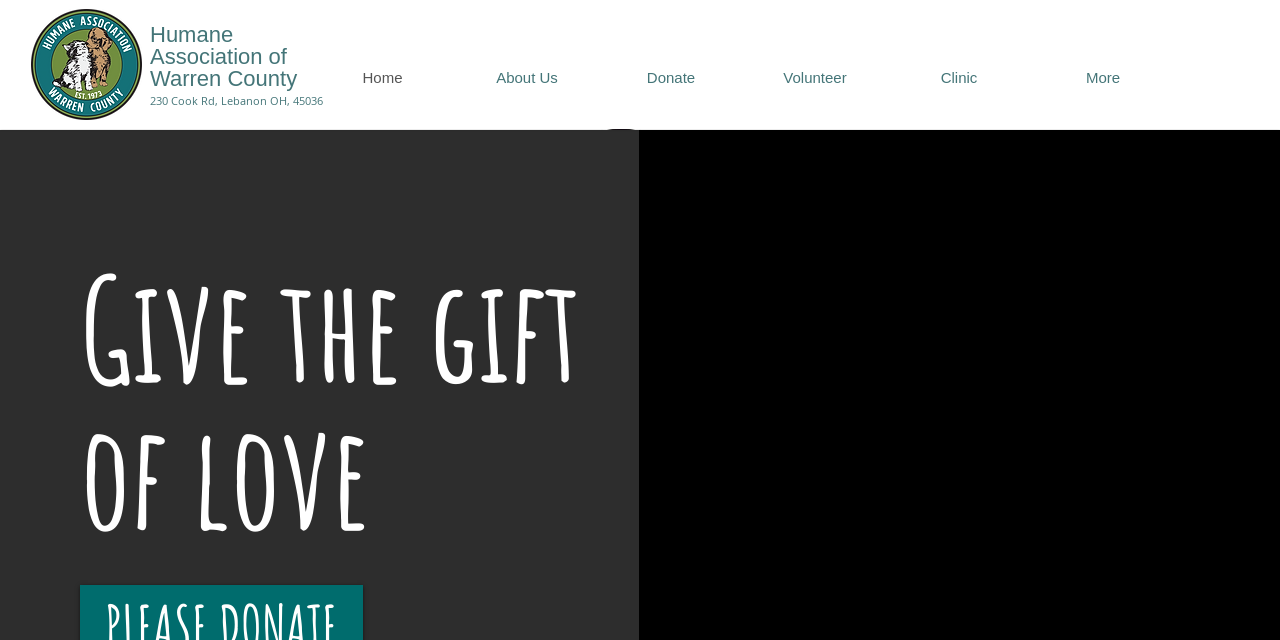Given the element description "More", identify the bounding box of the corresponding UI element.

[0.805, 0.098, 0.918, 0.145]